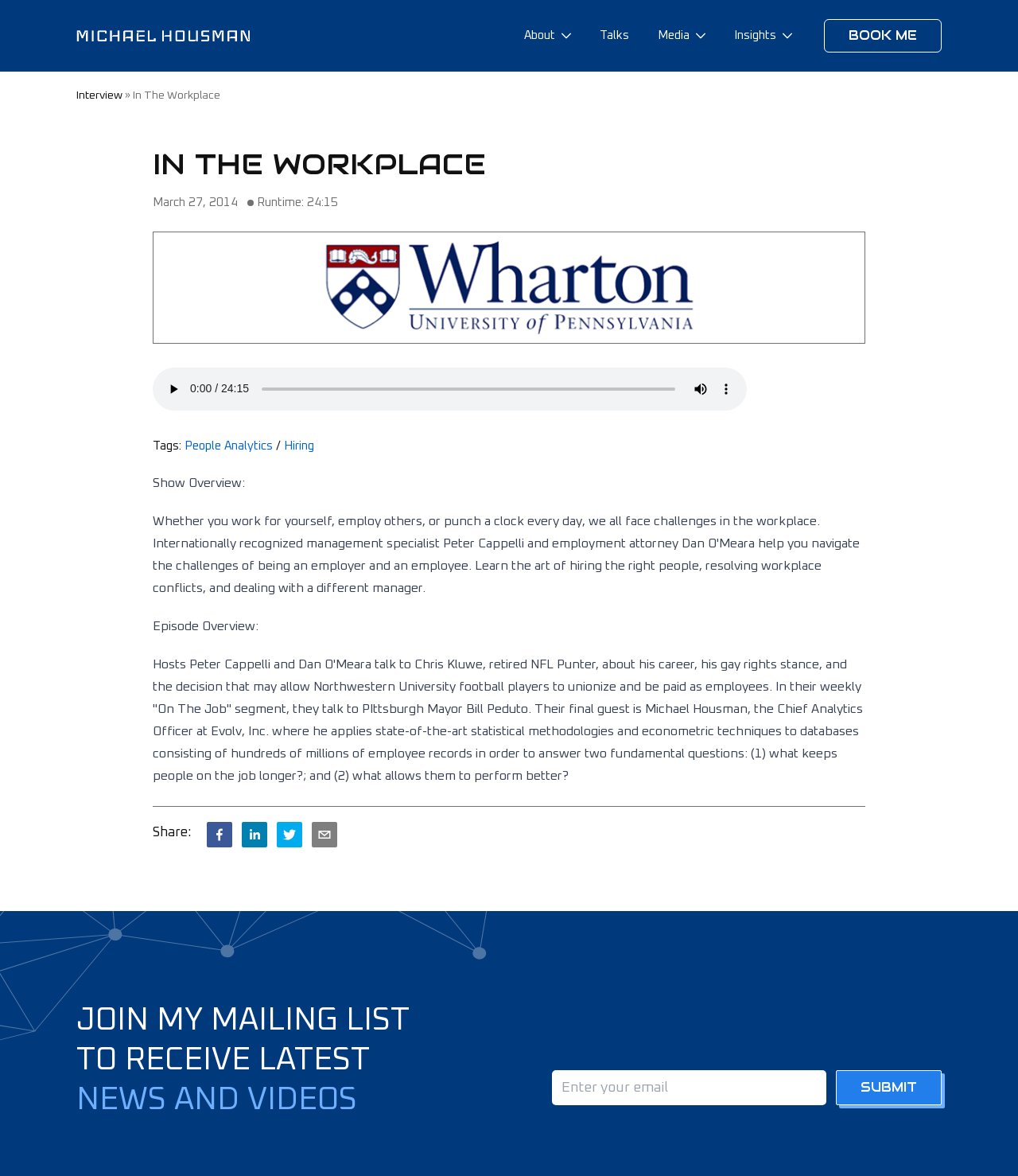Locate the bounding box coordinates of the clickable element to fulfill the following instruction: "Enter your email". Provide the coordinates as four float numbers between 0 and 1 in the format [left, top, right, bottom].

[0.542, 0.91, 0.812, 0.94]